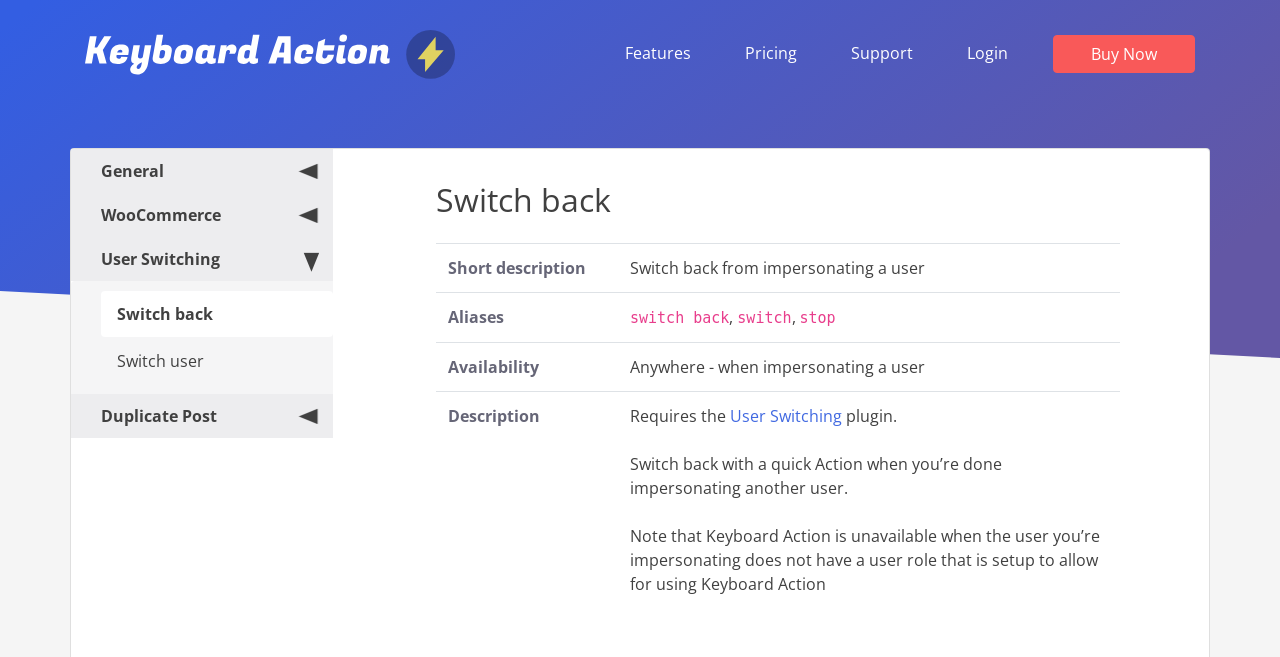Can you specify the bounding box coordinates of the area that needs to be clicked to fulfill the following instruction: "Switch to another user"?

[0.079, 0.514, 0.26, 0.584]